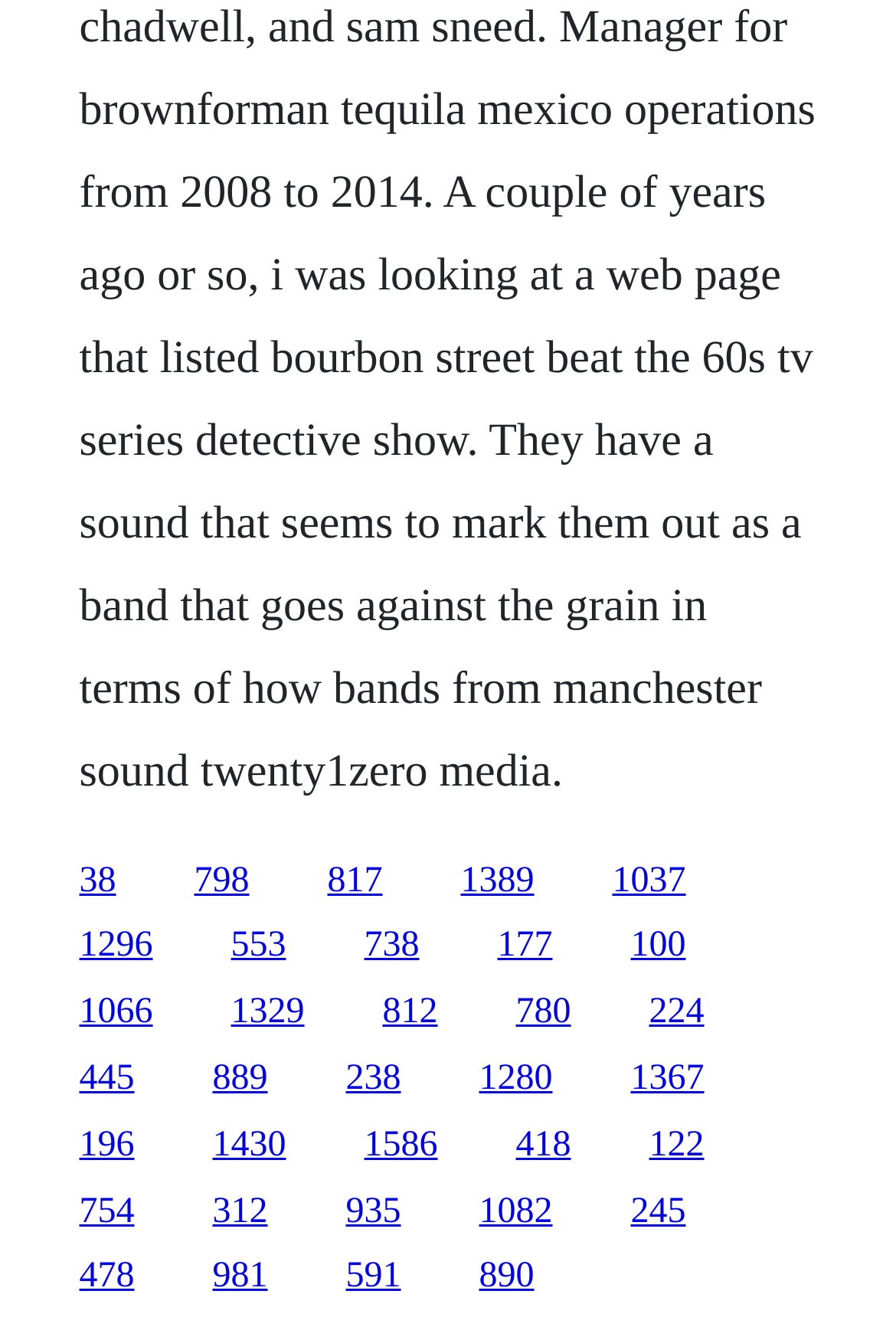Determine the bounding box coordinates of the clickable element to complete this instruction: "access the fifth link". Provide the coordinates in the format of four float numbers between 0 and 1, [left, top, right, bottom].

[0.088, 0.746, 0.171, 0.776]